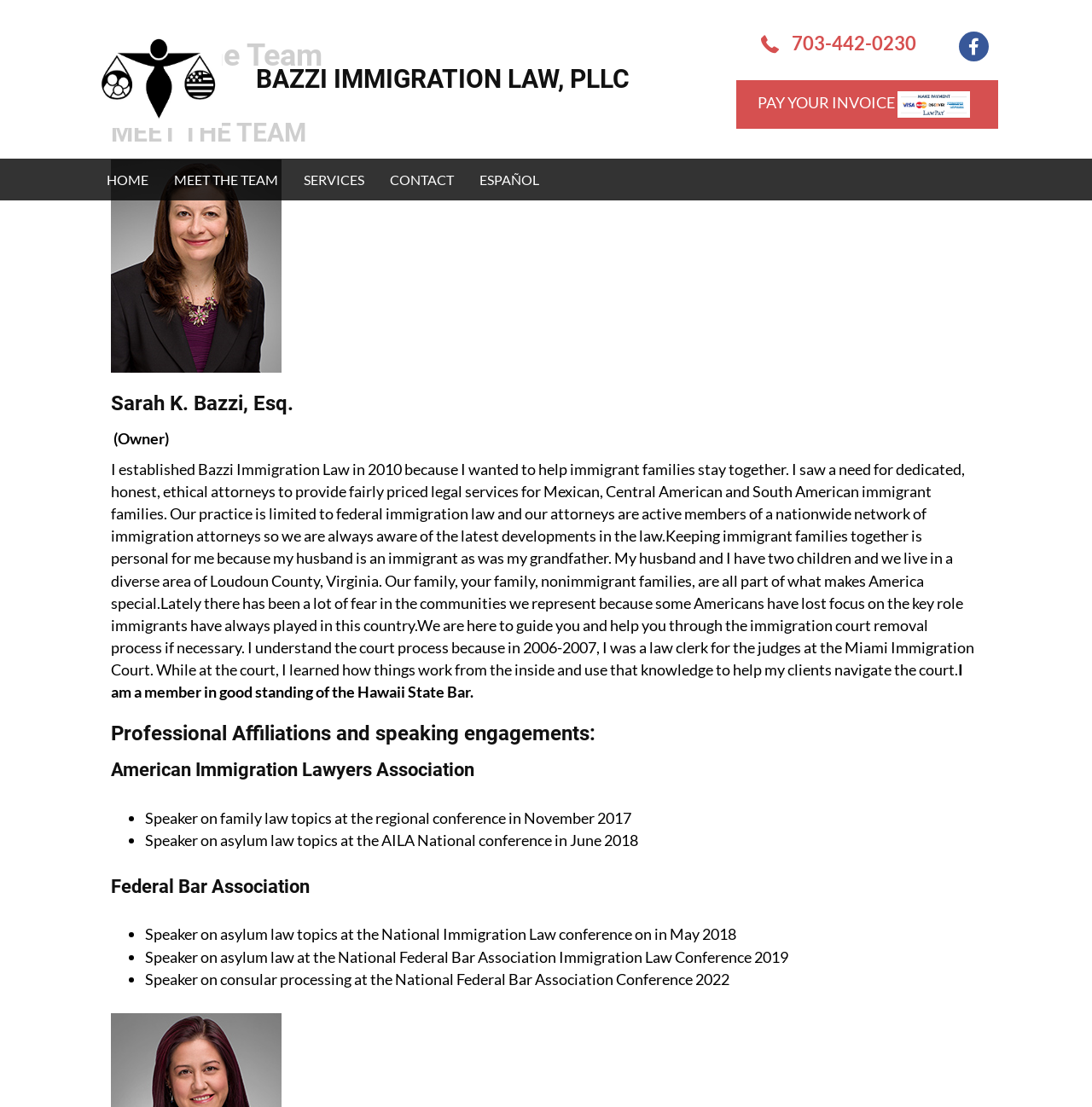Determine the bounding box coordinates for the area you should click to complete the following instruction: "Call the phone number".

[0.725, 0.029, 0.839, 0.05]